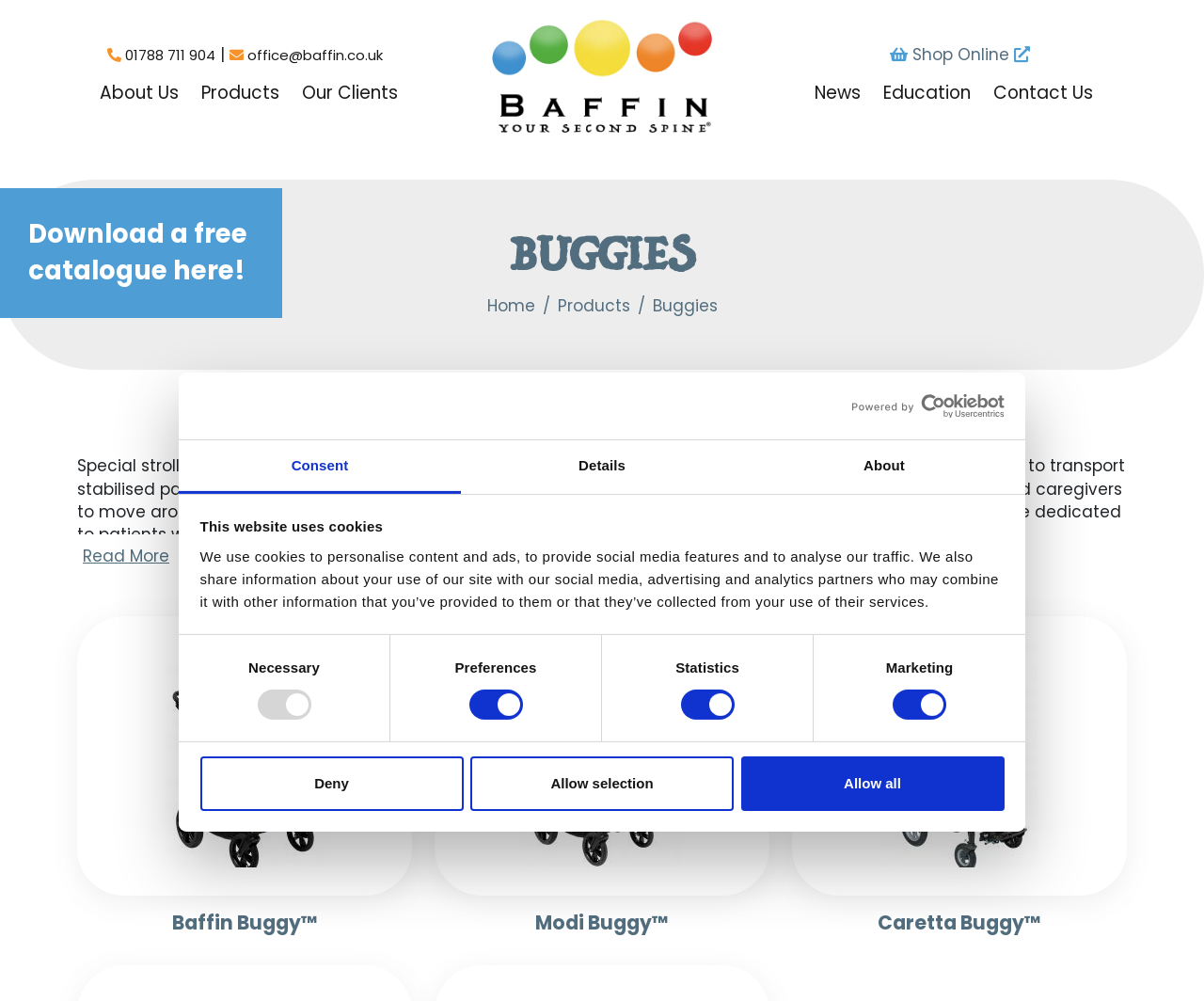How many types of special strollers are mentioned on the webpage?
Please use the visual content to give a single word or phrase answer.

three